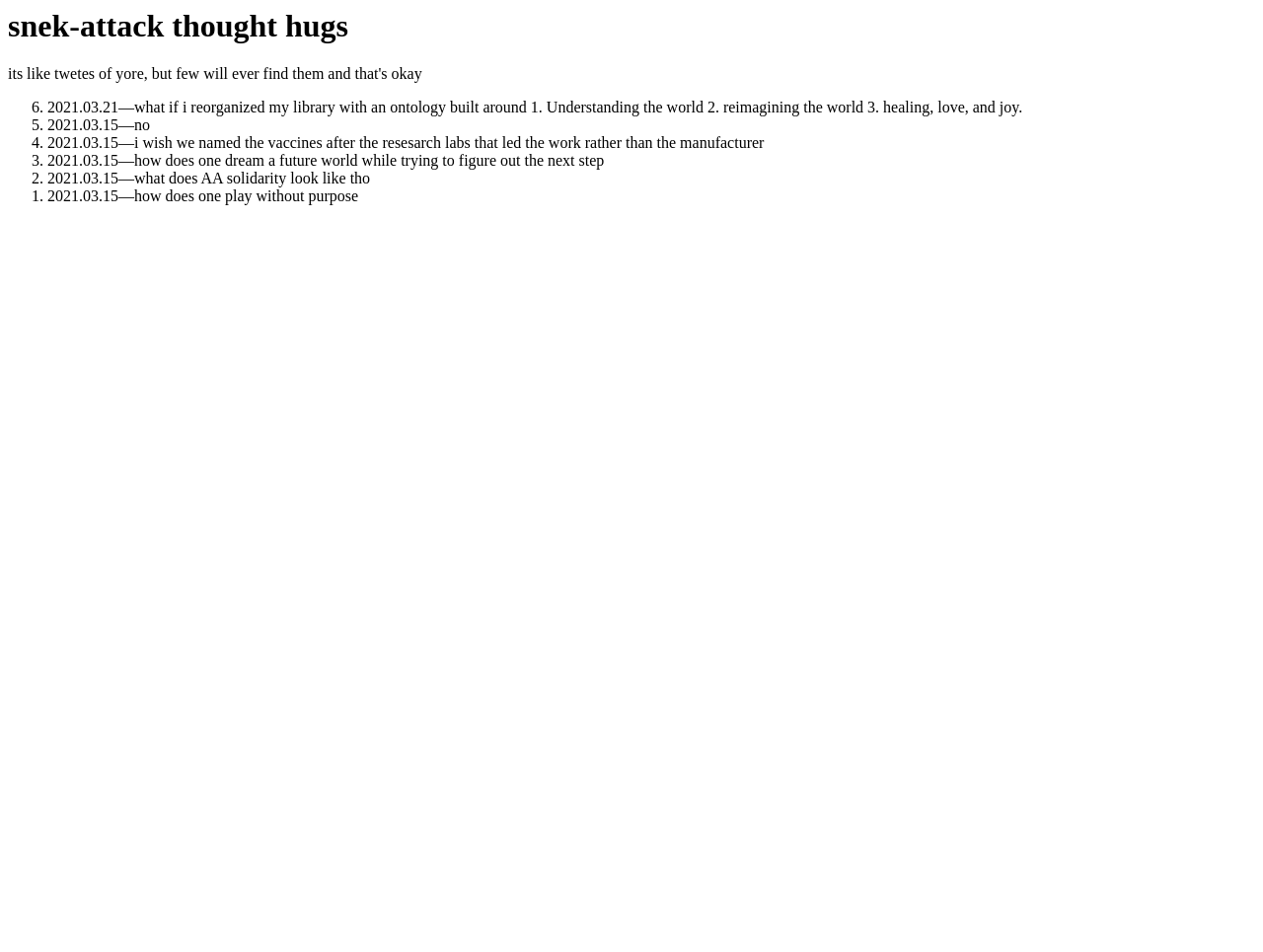Extract the primary headline from the webpage and present its text.

snek-attack thought hugs